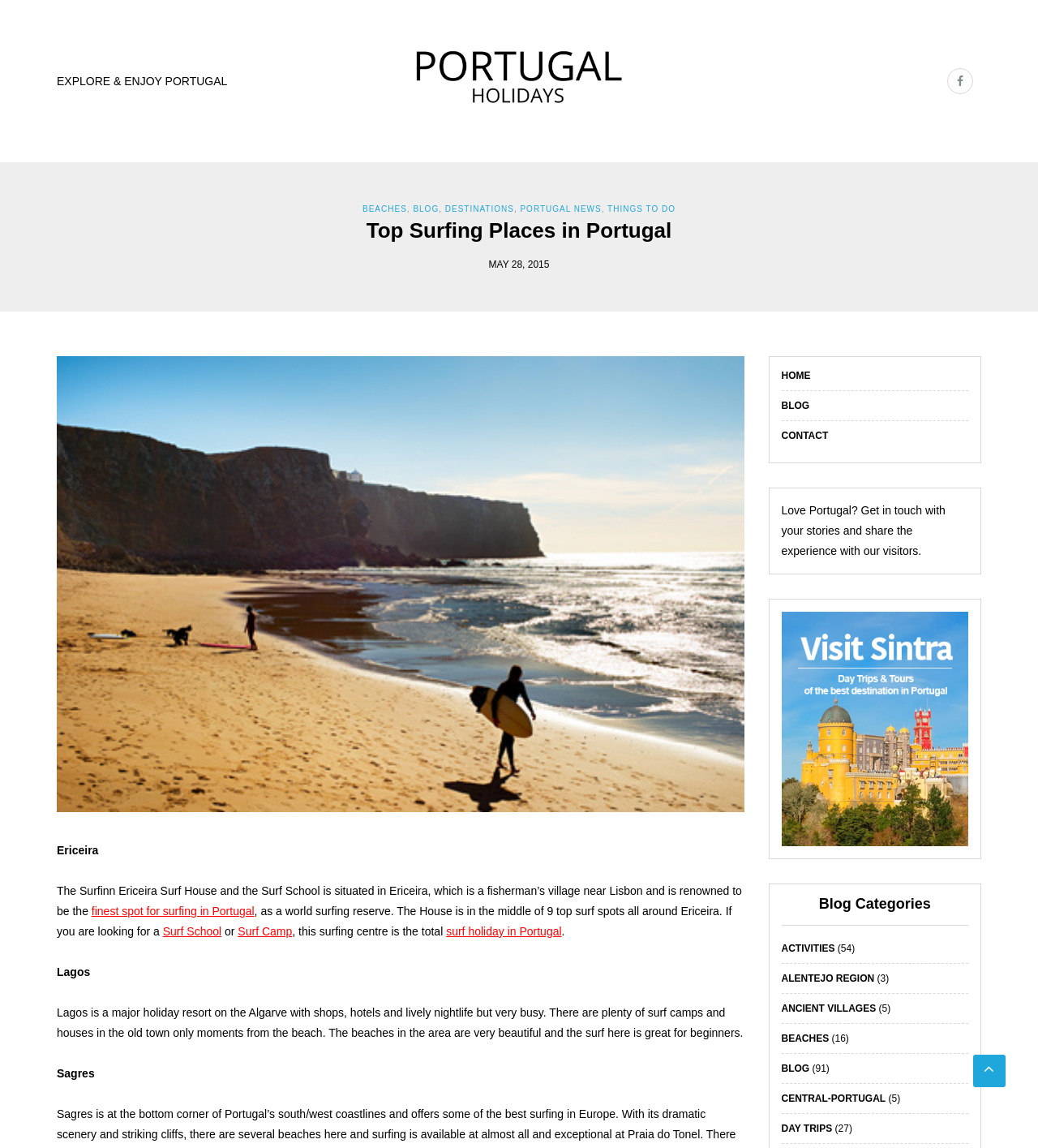What is the main topic of this webpage?
Use the screenshot to answer the question with a single word or phrase.

Surfing in Portugal